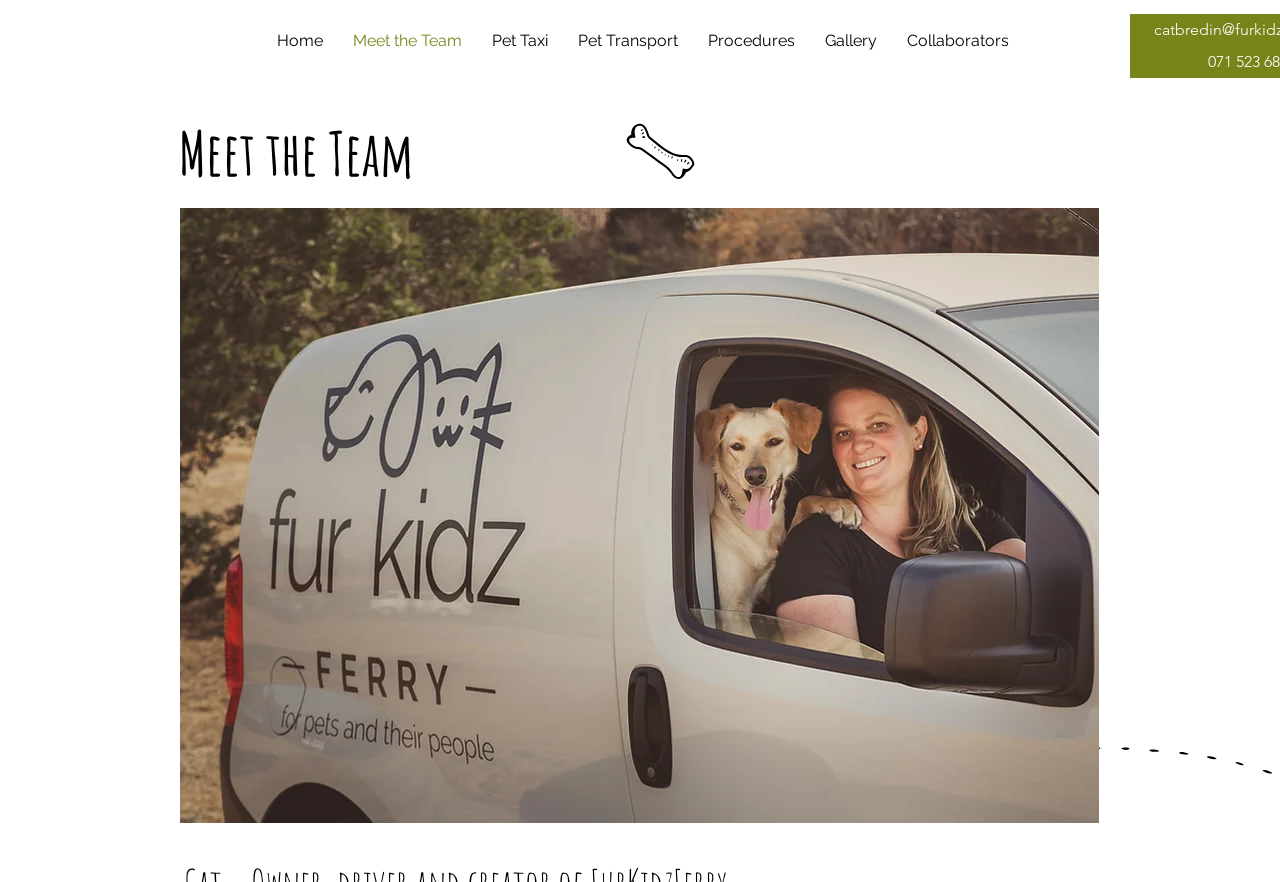Find the bounding box coordinates of the UI element according to this description: "Pet Taxi".

[0.372, 0.028, 0.439, 0.065]